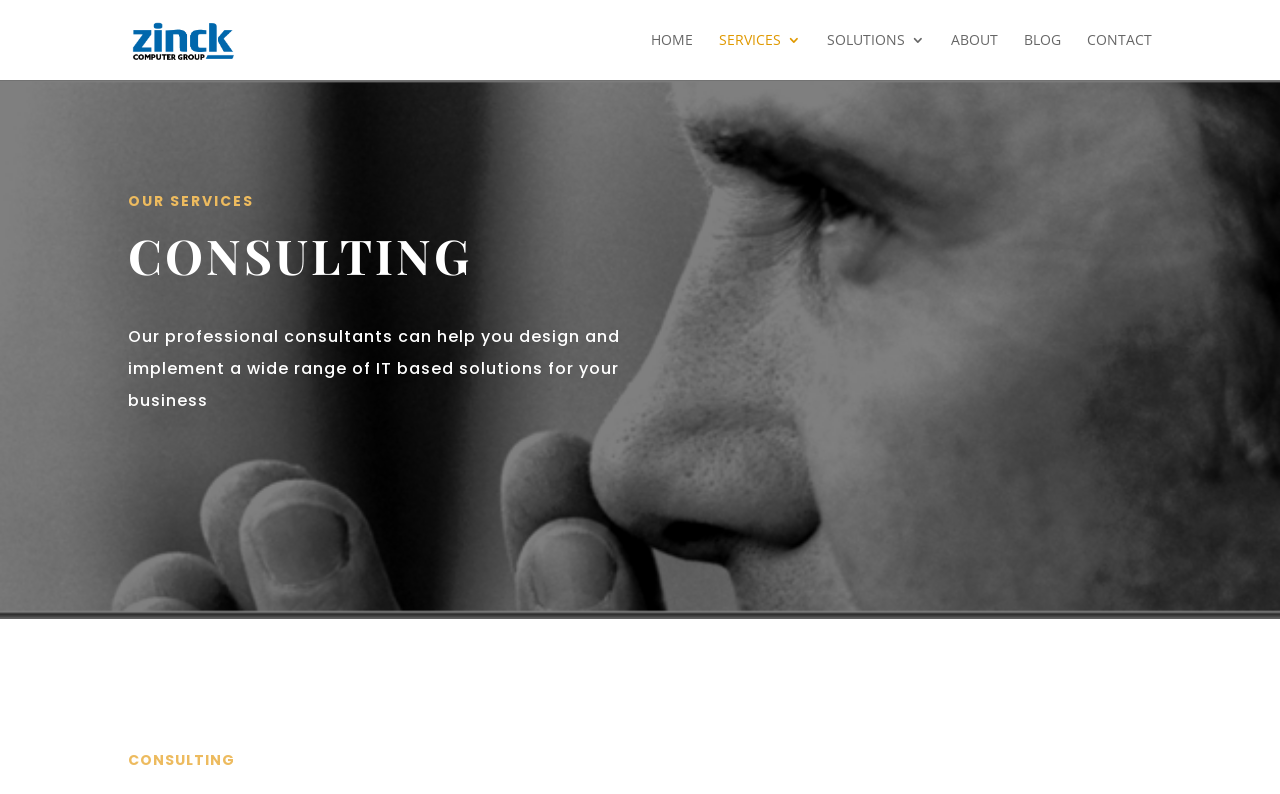What is the company name?
Look at the screenshot and give a one-word or phrase answer.

Zinck Computer Group